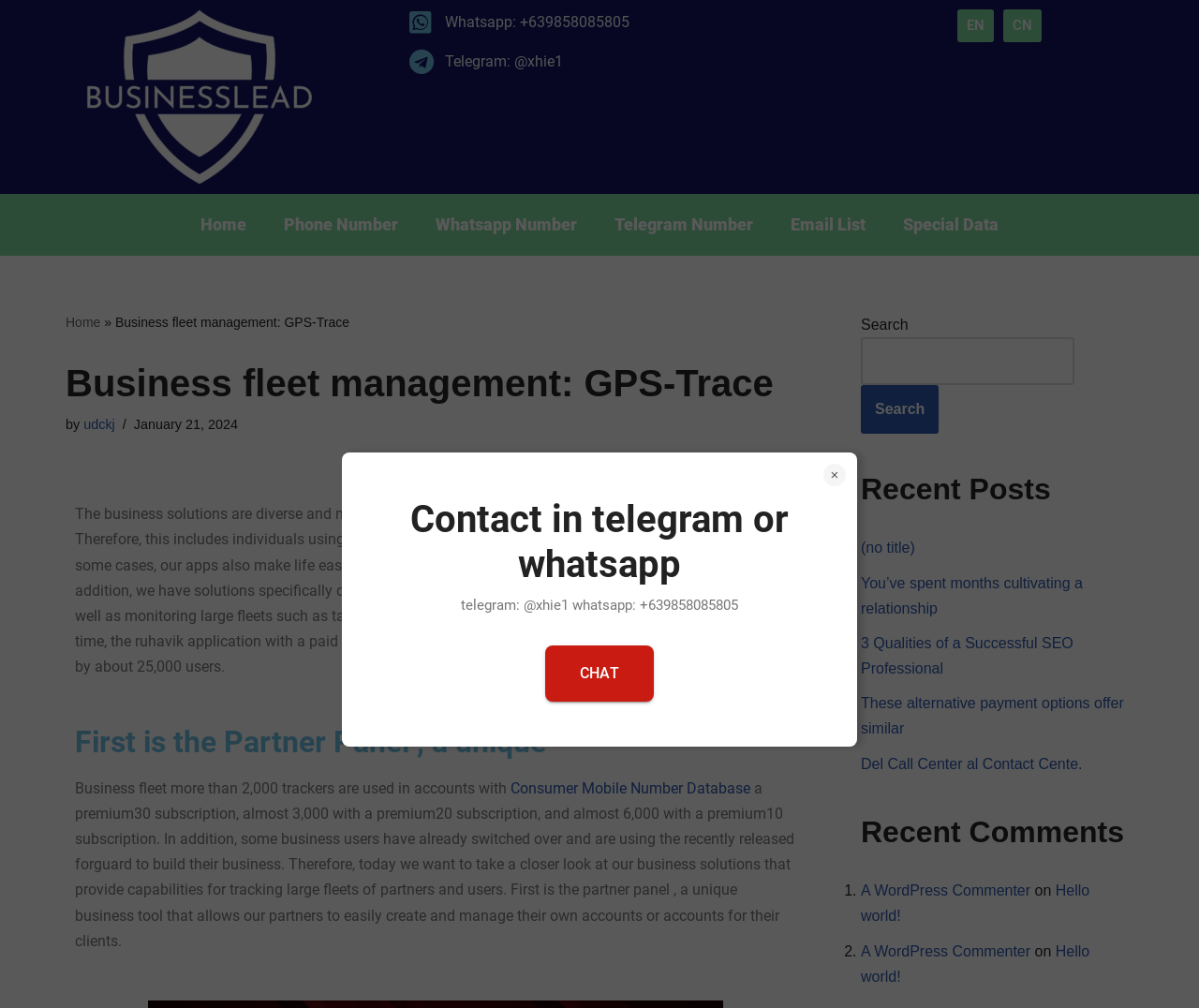What is the business solution provided by GPS-Trace?
Look at the image and respond with a one-word or short phrase answer.

Fleet management